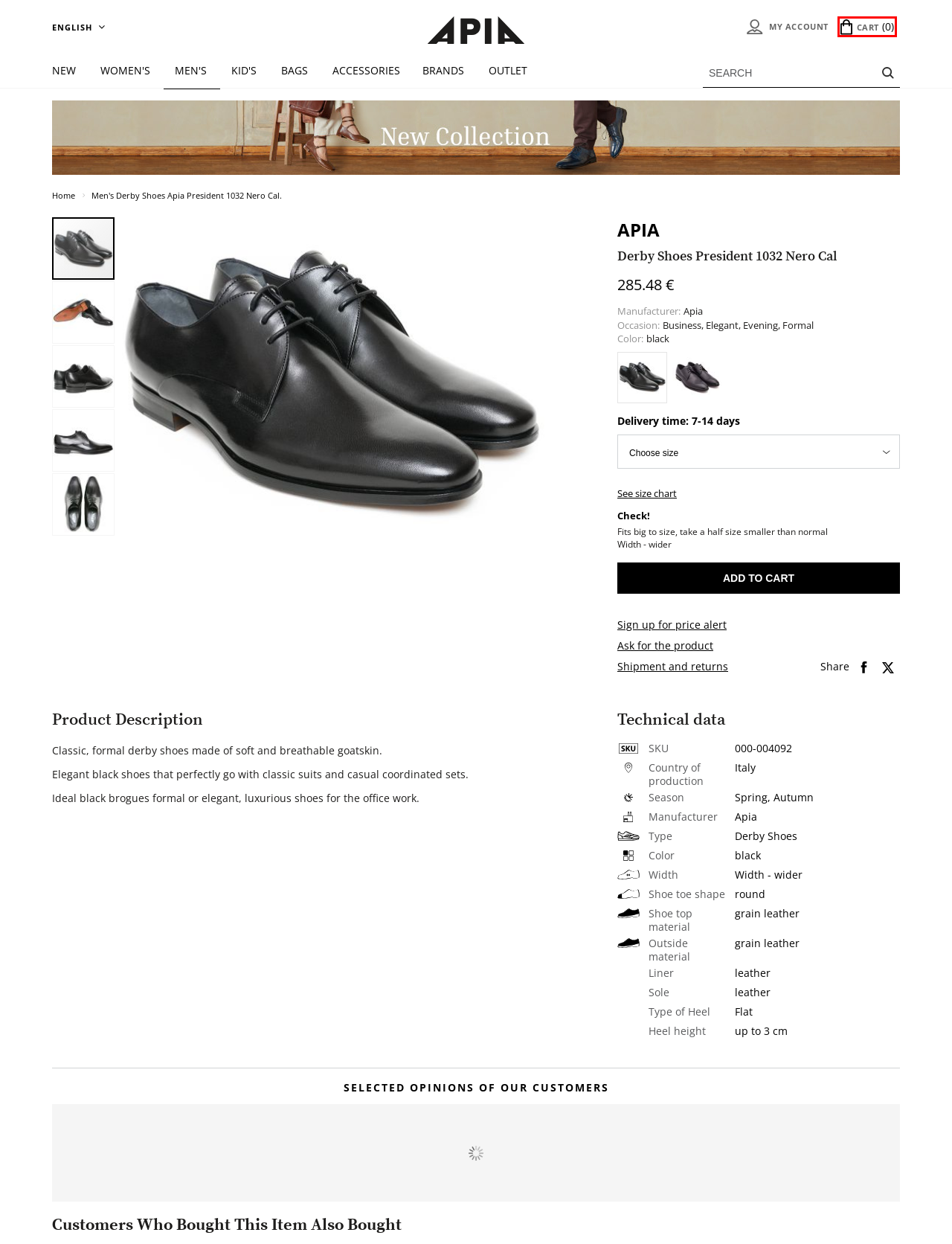You have a screenshot of a webpage with a red bounding box around a UI element. Determine which webpage description best matches the new webpage that results from clicking the element in the bounding box. Here are the candidates:
A. Login or Create an Account  | Apia
B. Bags | Apia | Apia
C. Accessories  | Apia
D. Men's Shoes | Suede & Leather Footwear for Man  | Apia
E. Shoes and Bags - New Collection Autumn - Winter 2022/2023  | Apia
F. Shopping Cart  | Apia
G. Men's derby Shoes APIA President Bleu  | Apia
H. Women's Shoes | Footwear for Ladies  | Apia

F